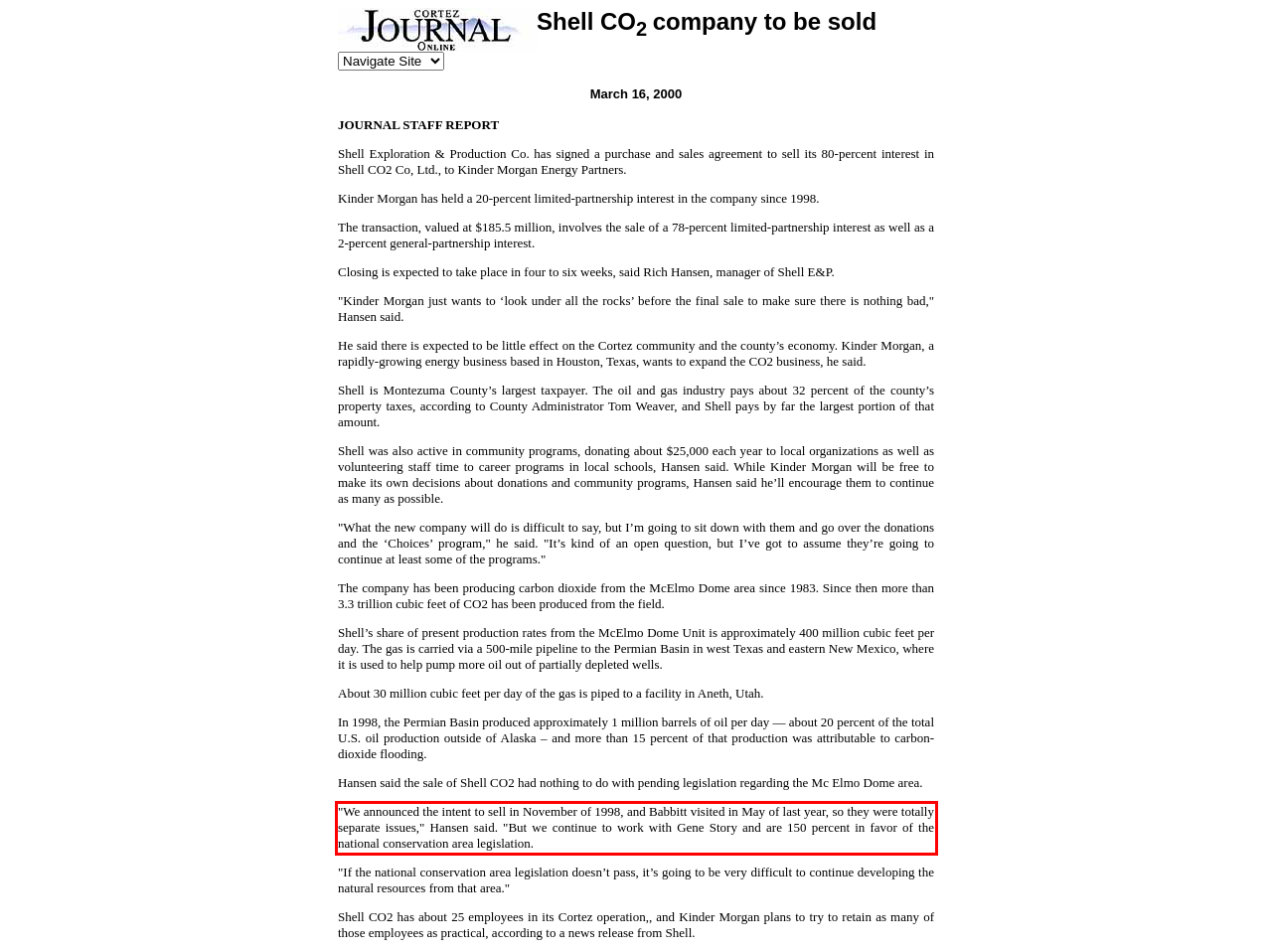Please look at the webpage screenshot and extract the text enclosed by the red bounding box.

"We announced the intent to sell in November of 1998, and Babbitt visited in May of last year, so they were totally separate issues," Hansen said. "But we continue to work with Gene Story and are 150 percent in favor of the national conservation area legislation.